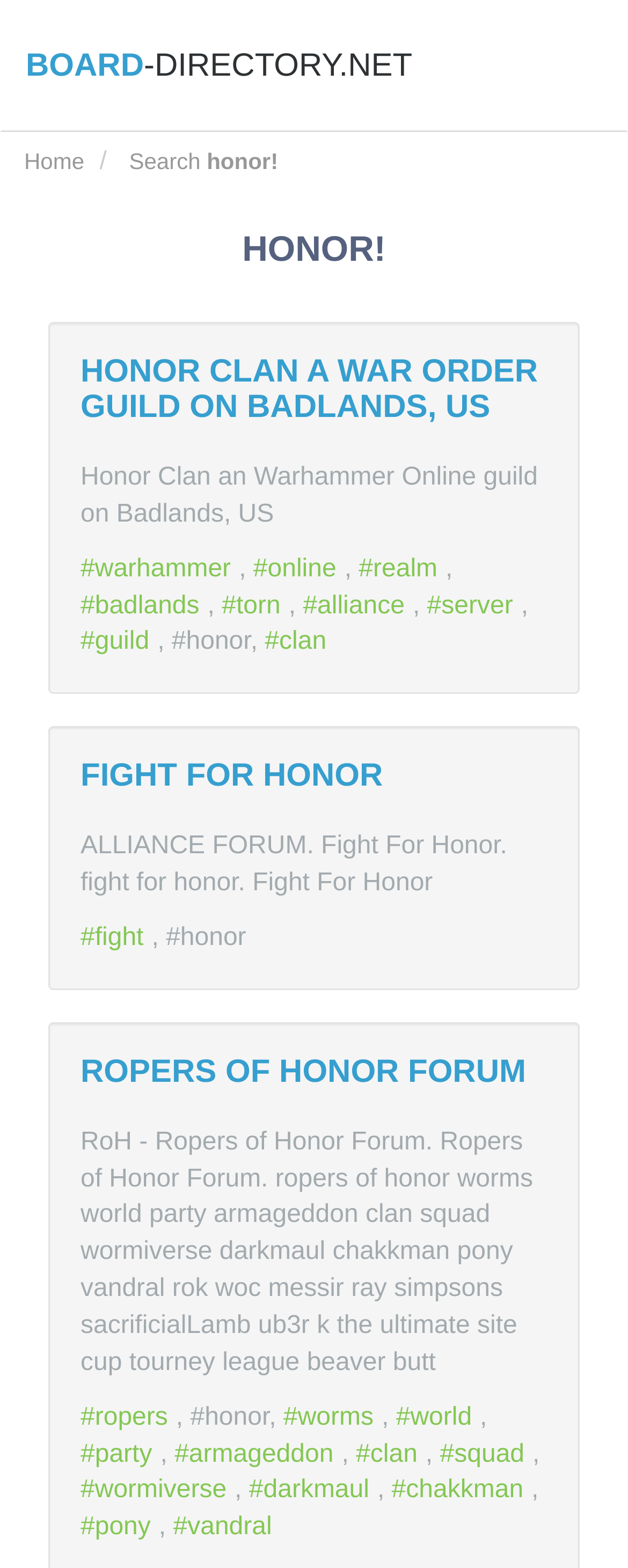Locate the bounding box coordinates of the segment that needs to be clicked to meet this instruction: "view FIGHT FOR HONOR".

[0.128, 0.484, 0.61, 0.506]